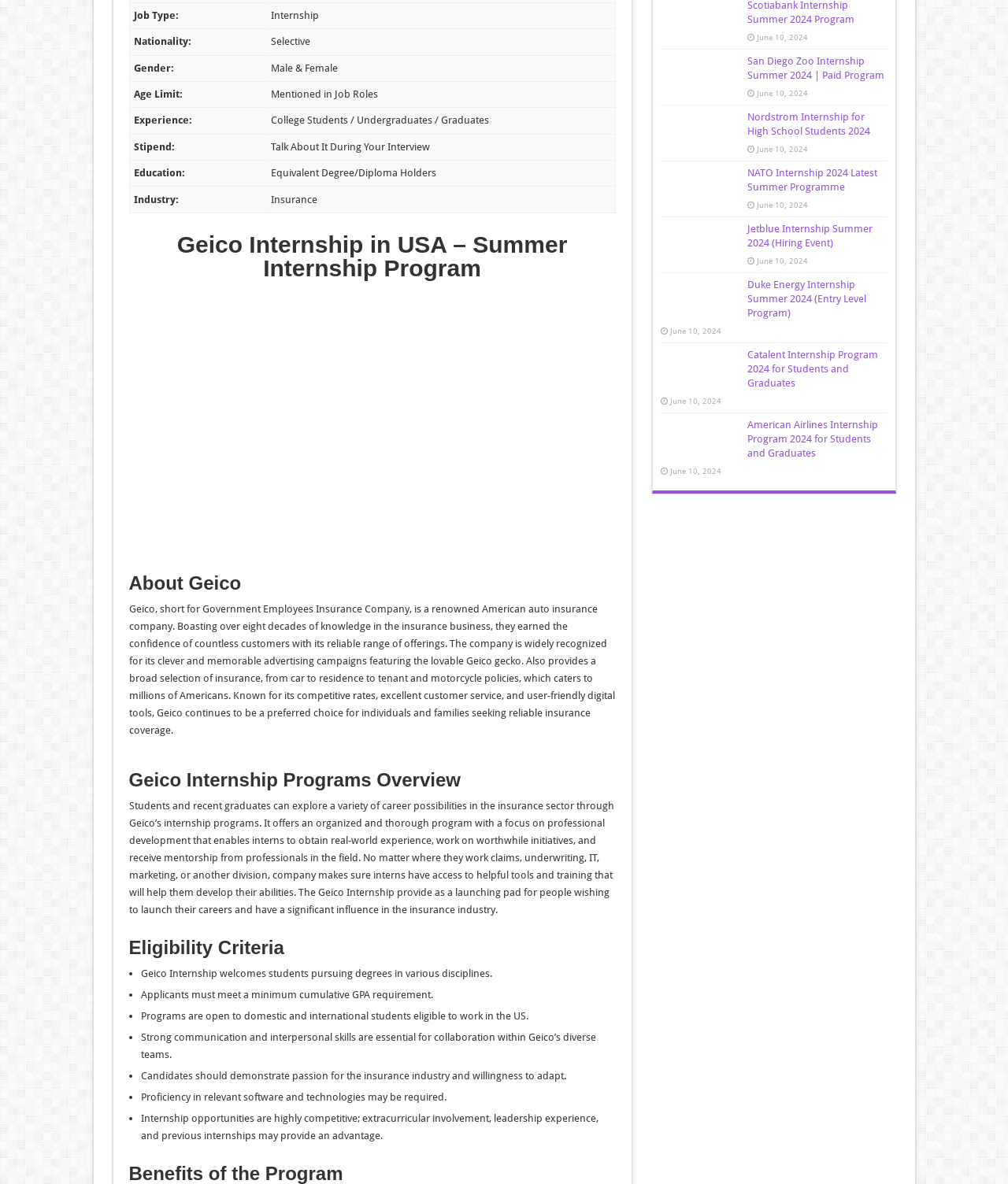Determine the bounding box for the UI element as described: "alt="Jetblue Internship"". The coordinates should be represented as four float numbers between 0 and 1, formatted as [left, top, right, bottom].

[0.655, 0.188, 0.733, 0.222]